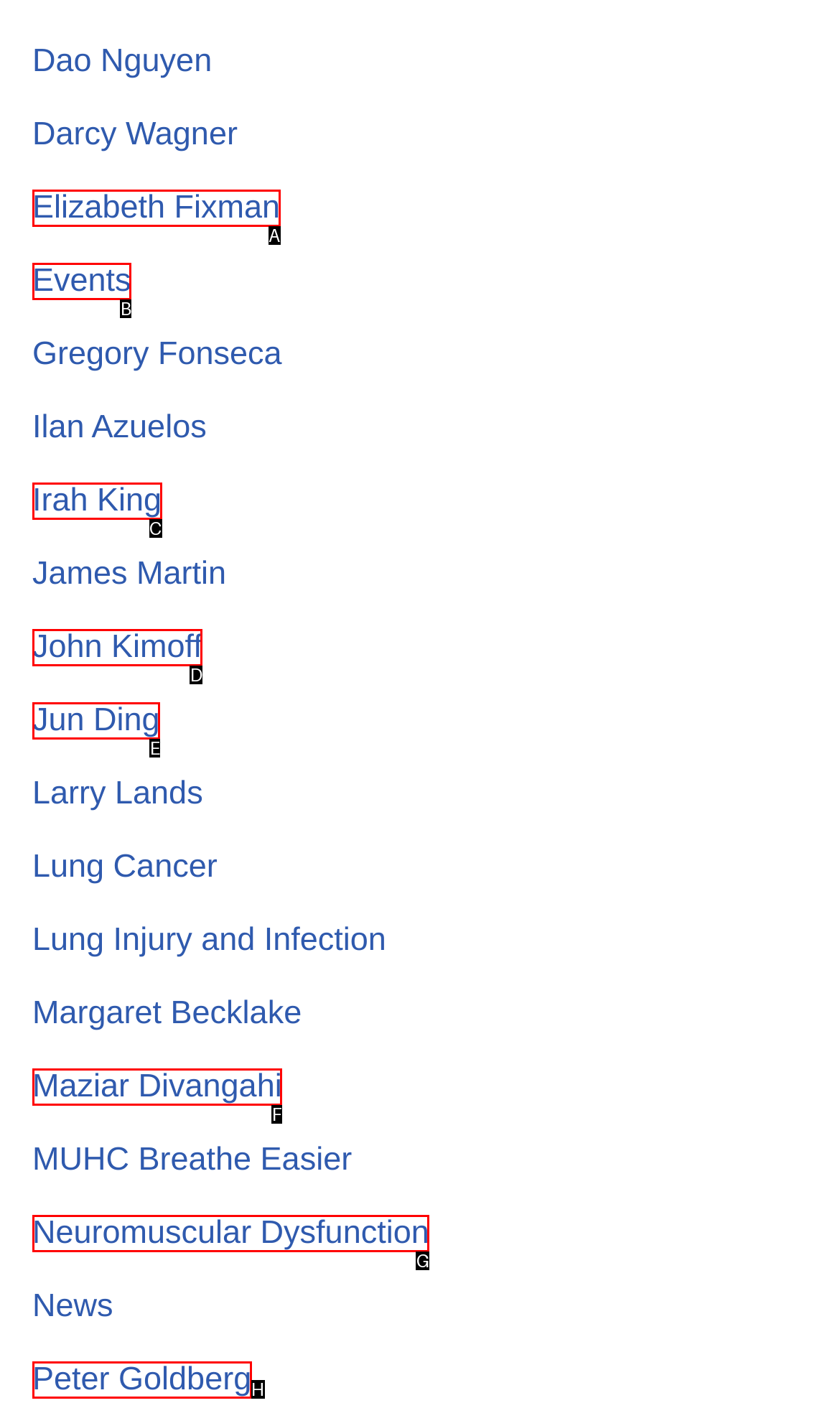Using the given description: Events, identify the HTML element that corresponds best. Answer with the letter of the correct option from the available choices.

B